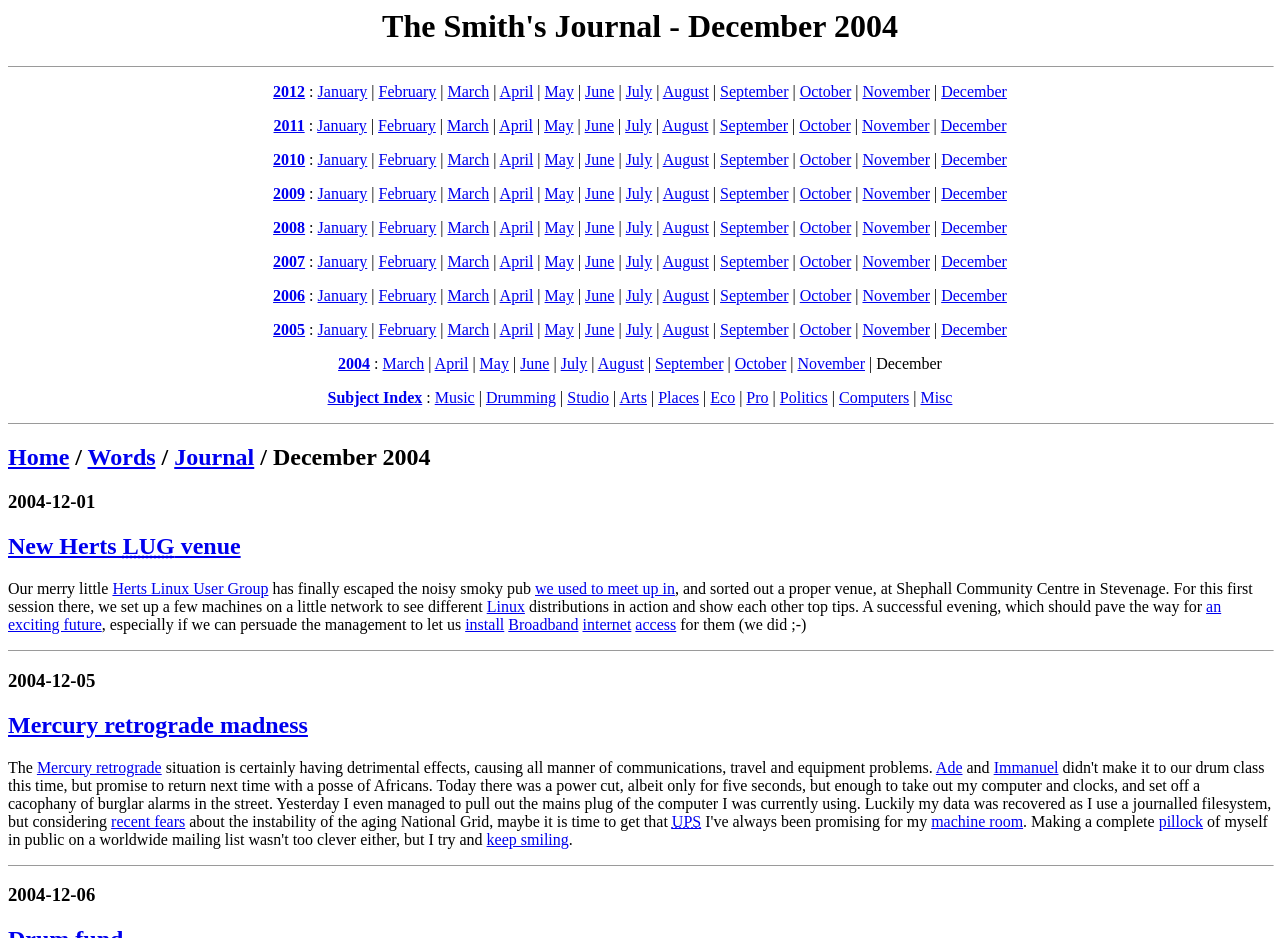Provide the bounding box coordinates for the area that should be clicked to complete the instruction: "View January".

[0.248, 0.089, 0.287, 0.107]